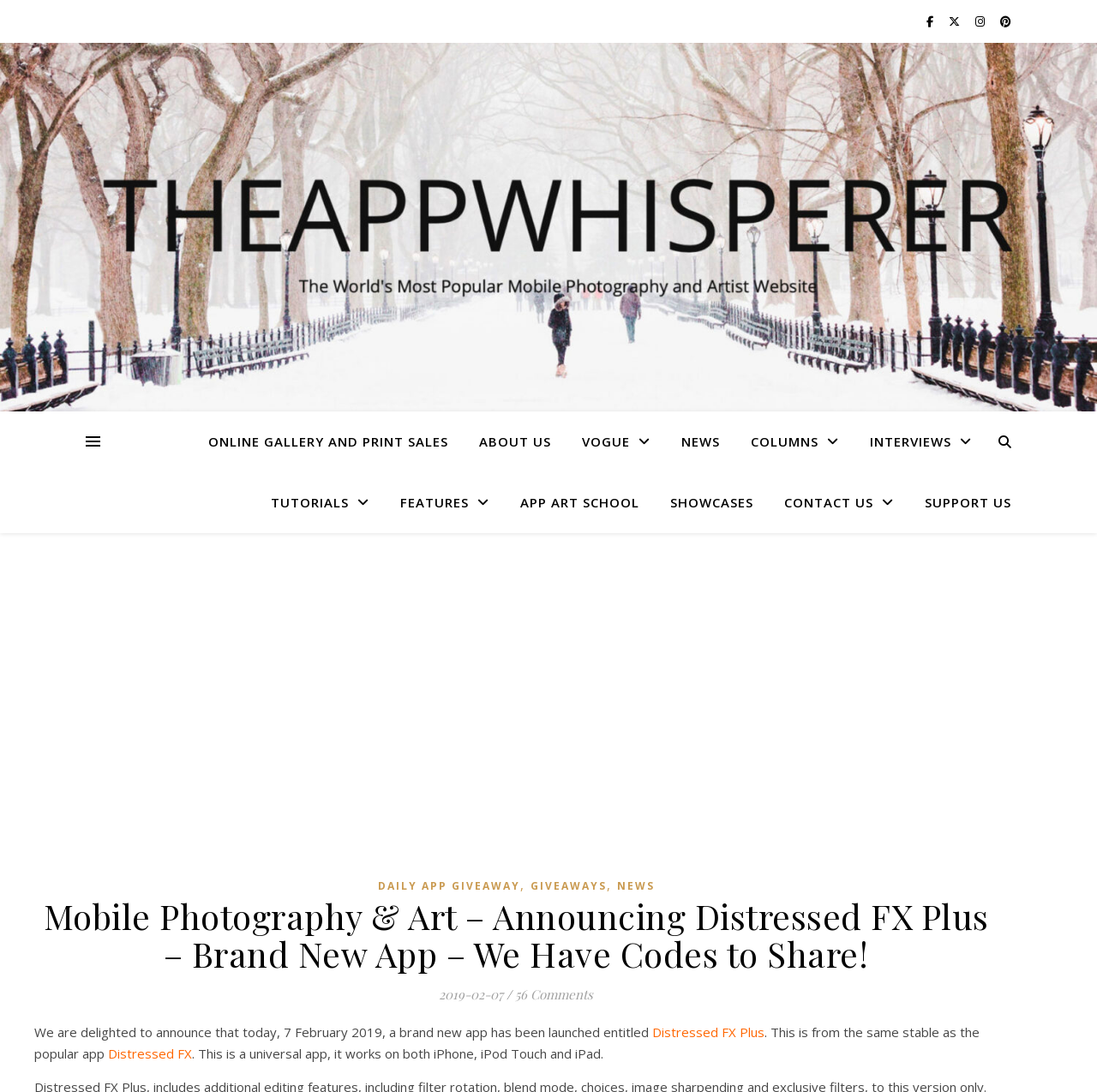How many comments are there on the announcement post?
Please provide an in-depth and detailed response to the question.

I can see that the website has a link '56 Comments' in the main content section, which suggests that there are 56 comments on the announcement post of the new app Distressed FX Plus.